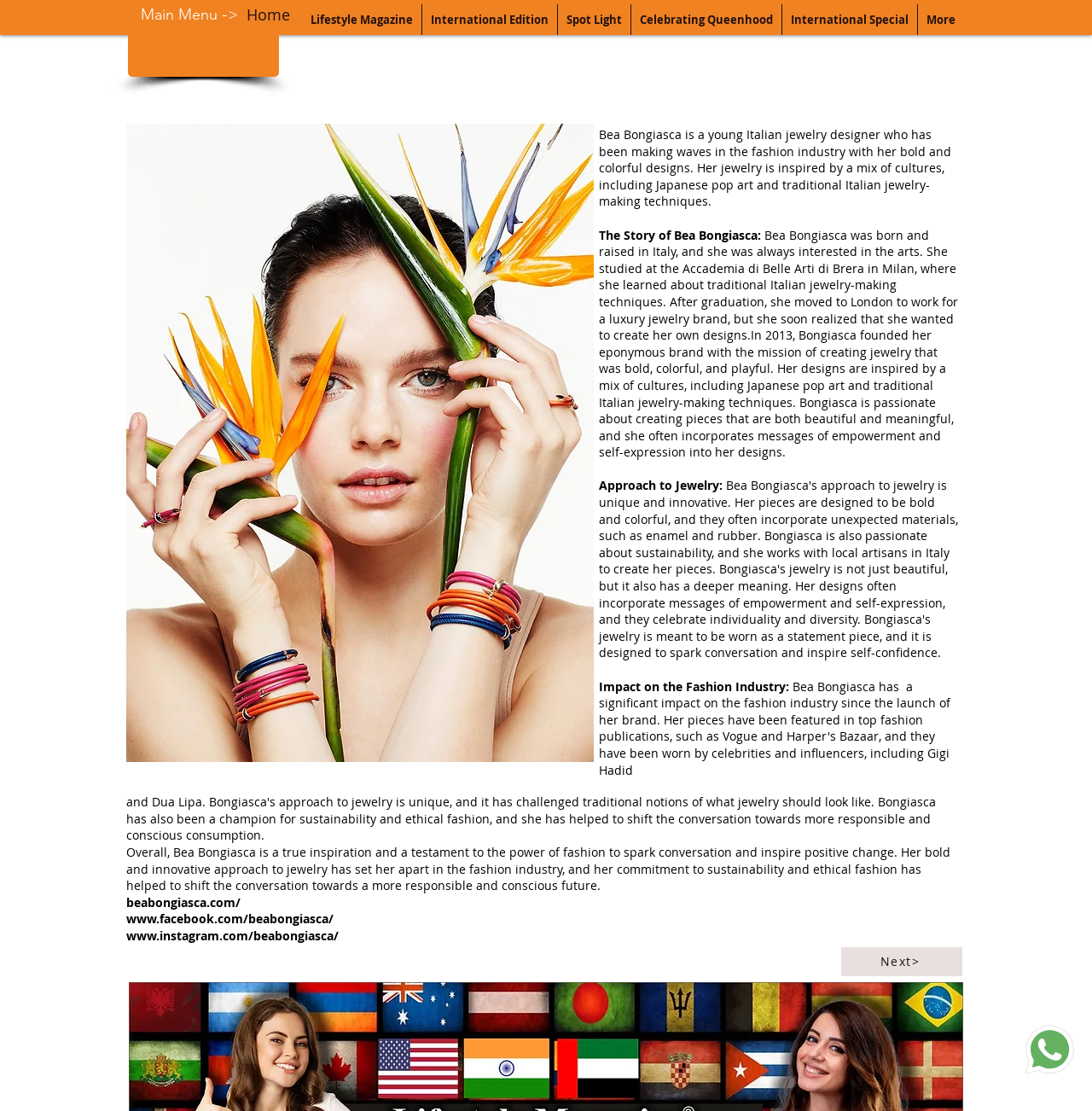What is the name of Bea Bongiasca's brand?
Using the image, respond with a single word or phrase.

Bea Bongiasca